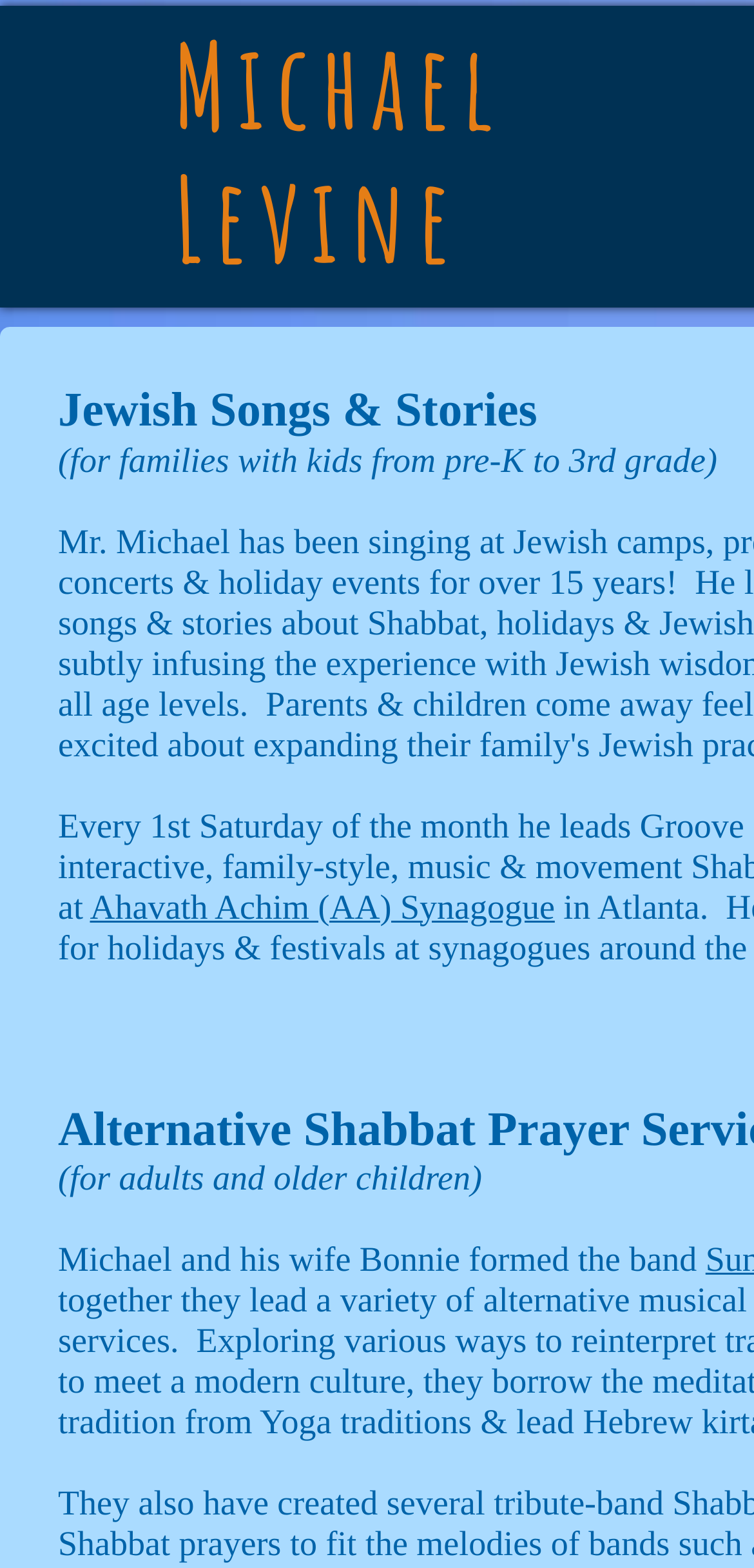Carefully examine the image and provide an in-depth answer to the question: What is the name of the person mentioned?

The name 'Michael Levine' is mentioned as a link at the top of the webpage, indicating that it is the name of the person or entity associated with the website.